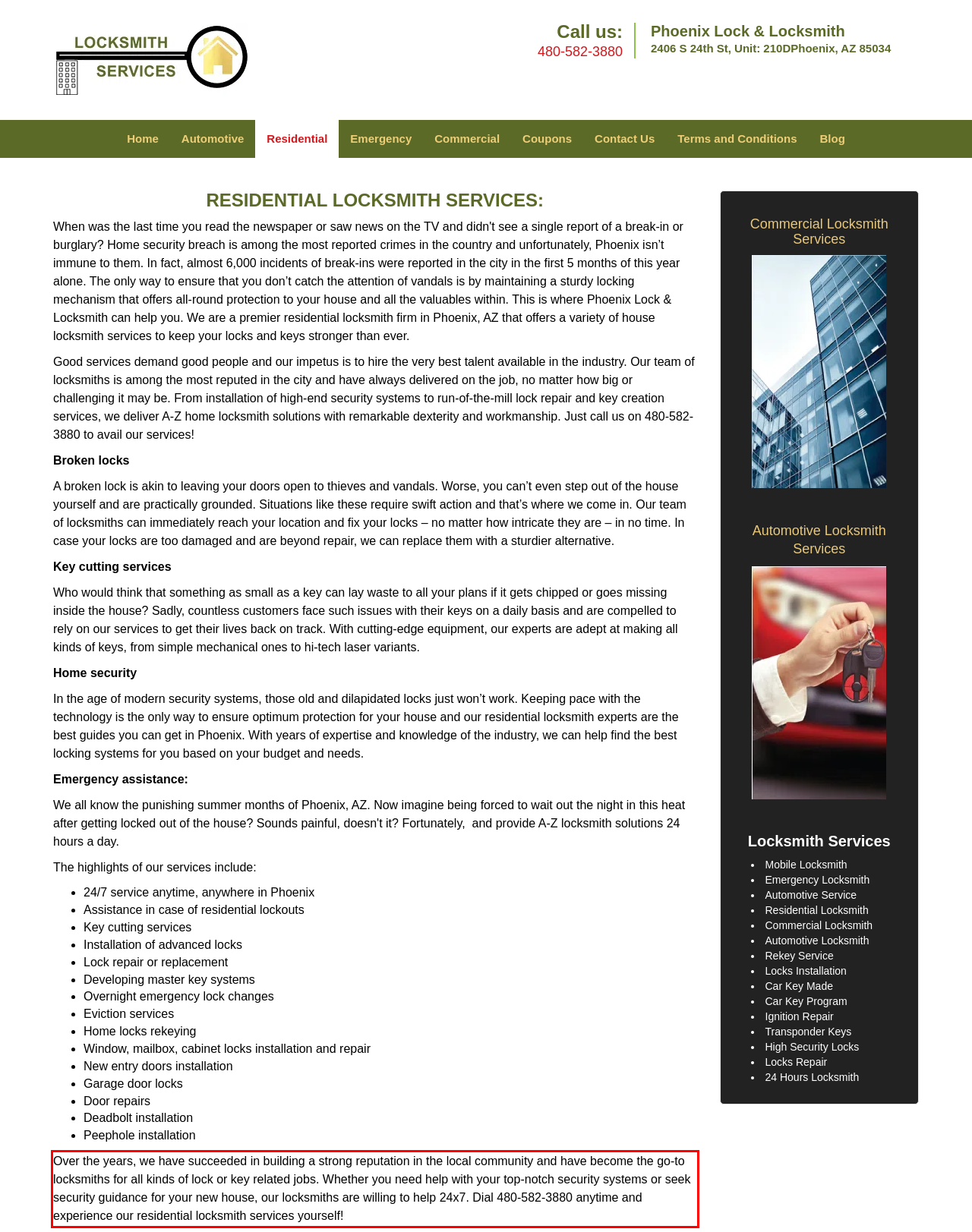Given a screenshot of a webpage, locate the red bounding box and extract the text it encloses.

Over the years, we have succeeded in building a strong reputation in the local community and have become the go-to locksmiths for all kinds of lock or key related jobs. Whether you need help with your top-notch security systems or seek security guidance for your new house, our locksmiths are willing to help 24x7. Dial 480-582-3880 anytime and experience our residential locksmith services yourself!